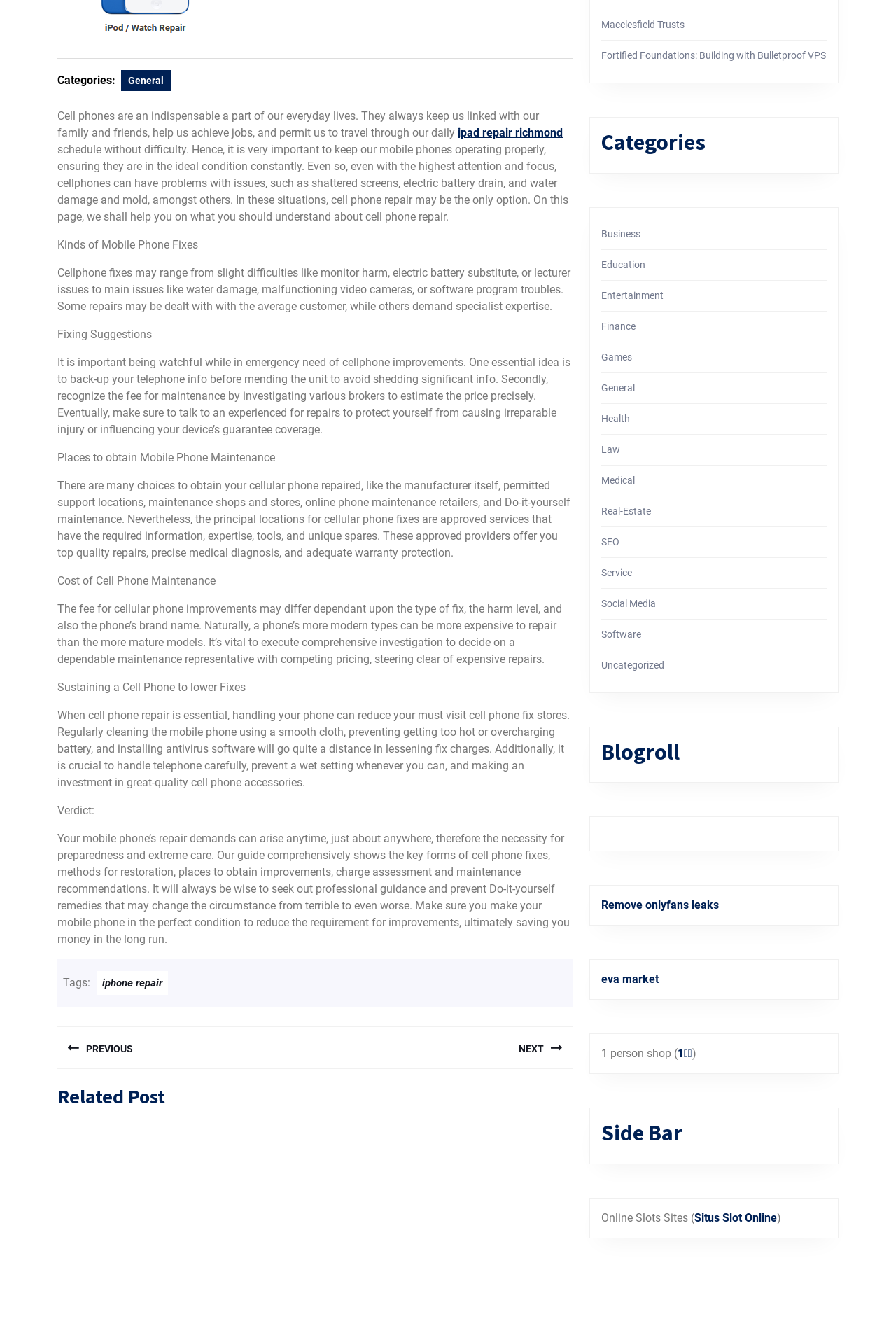Given the description: "ipad repair richmond", determine the bounding box coordinates of the UI element. The coordinates should be formatted as four float numbers between 0 and 1, [left, top, right, bottom].

[0.511, 0.094, 0.628, 0.104]